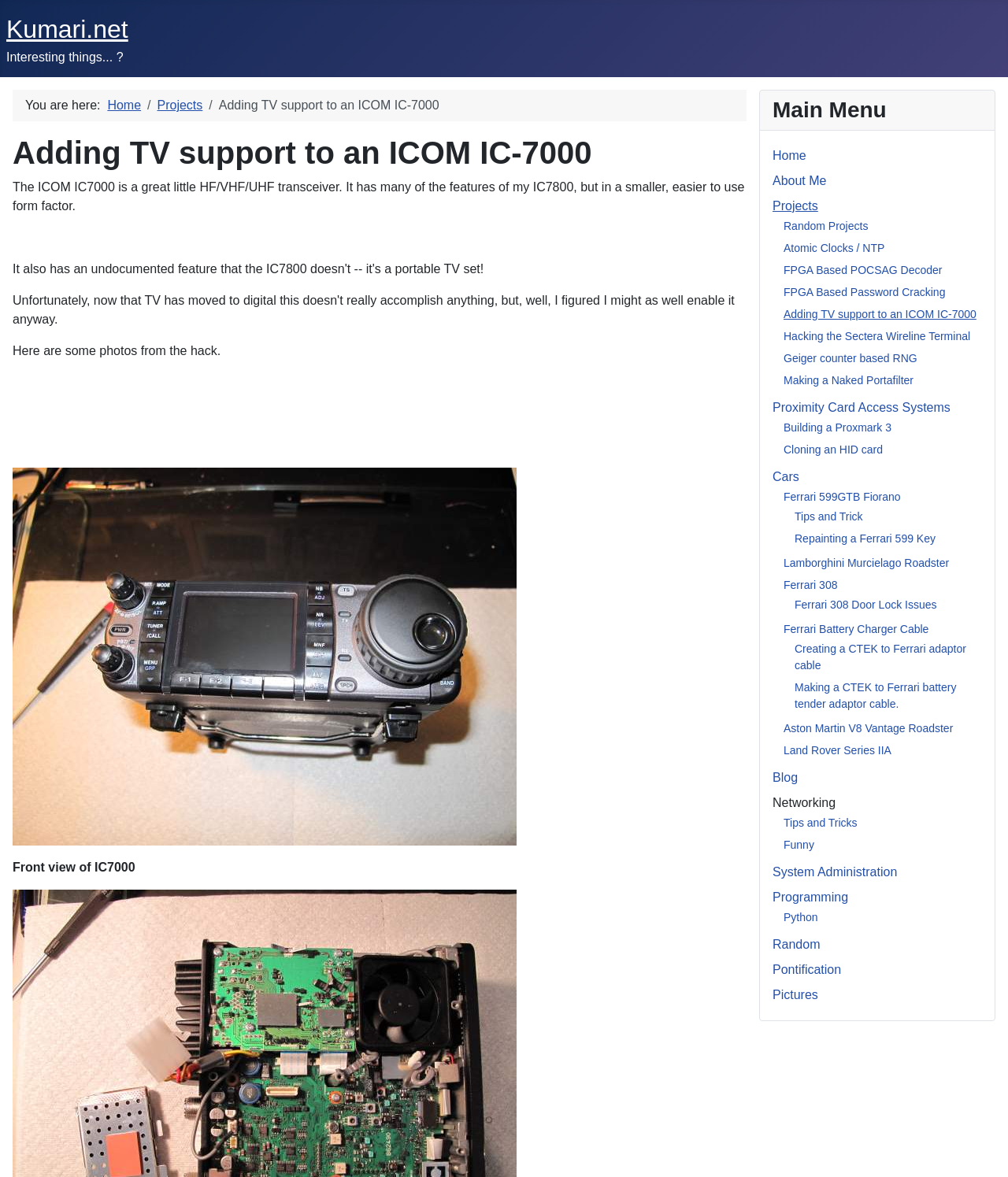From the webpage screenshot, predict the bounding box of the UI element that matches this description: "Home".

[0.766, 0.126, 0.8, 0.138]